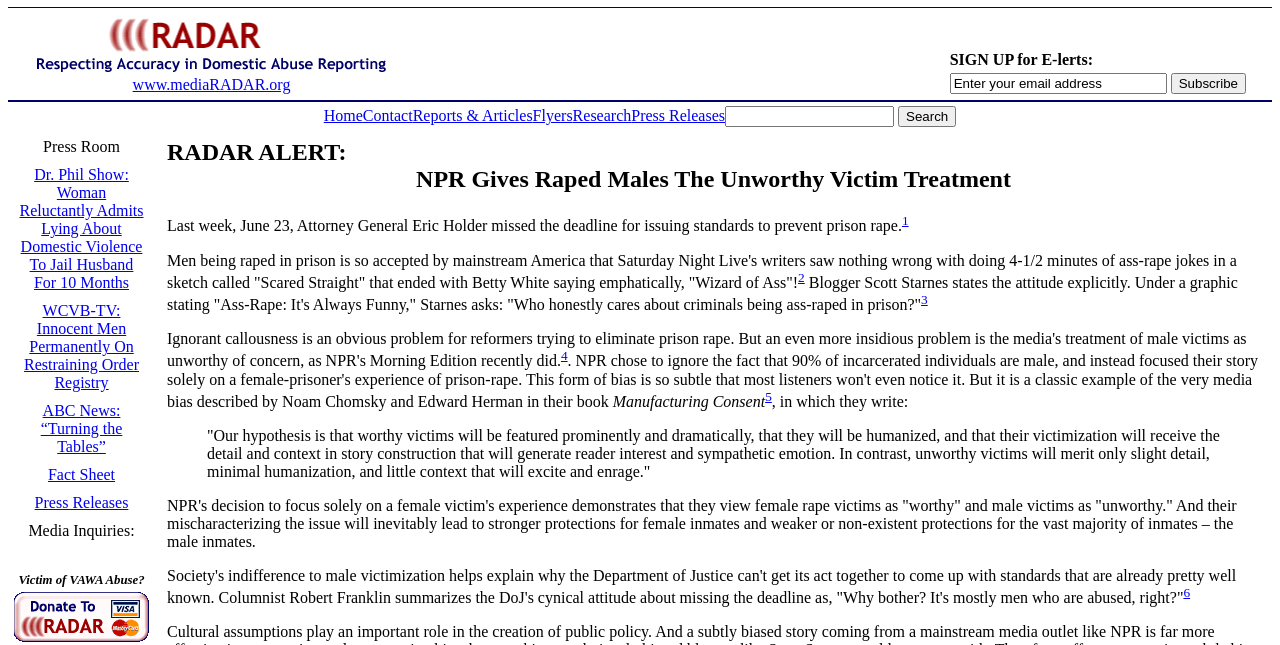Find and provide the bounding box coordinates for the UI element described with: "Reimbursement Request".

None